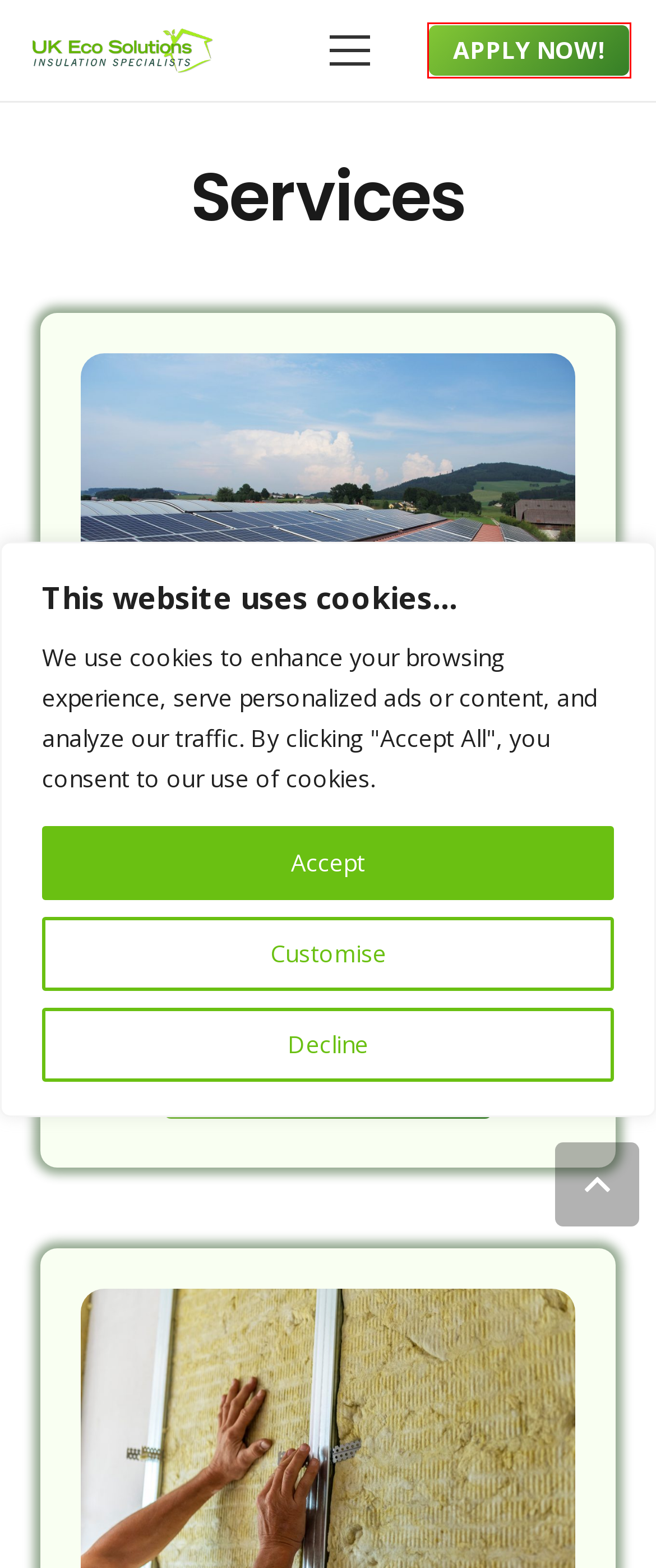You are provided a screenshot of a webpage featuring a red bounding box around a UI element. Choose the webpage description that most accurately represents the new webpage after clicking the element within the red bounding box. Here are the candidates:
A. Loft Insulation | UK Eco Solutions
B. Flat Roof Insulation | UK Eco Solutions
C. Air Source Heat Pumps | UK Eco Solutions
D. Under Floor Insulation | UK Eco Solutions
E. Solar Panel Installation | UK Eco Solutions
F. Grants | The ECO4 Grant | UK Eco Solutions
G. Smart Heating Controls - UK Eco Solutions
H. Apply Now - UK Eco Solutions

H